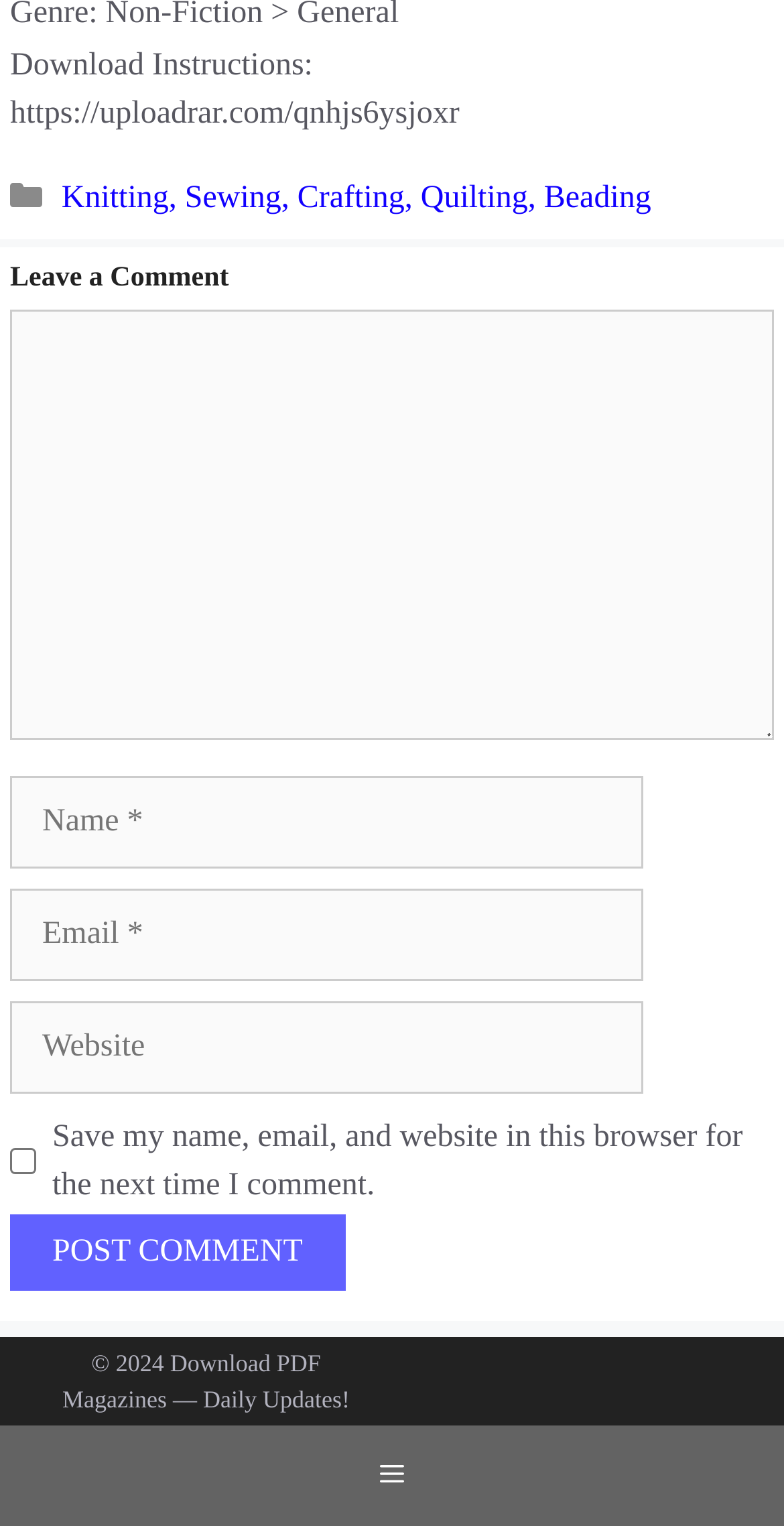Analyze the image and provide a detailed answer to the question: What is the link provided for download instructions?

The link provided for download instructions is 'https://uploadrar.com/qnhjs6ysjoxr', as stated in the 'Download Instructions:' section.